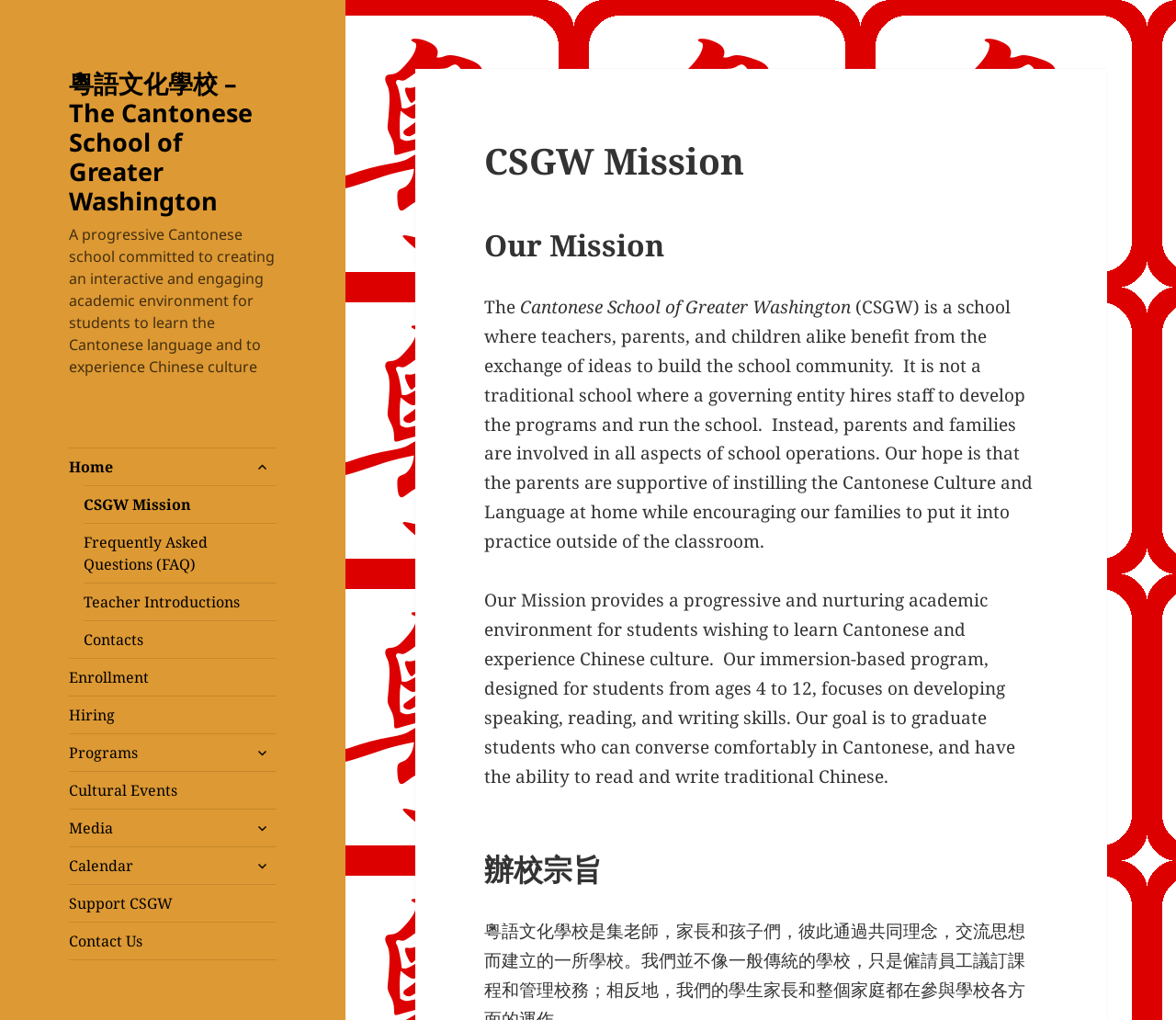What is the goal of the school's program?
Please answer using one word or phrase, based on the screenshot.

Converse comfortably in Cantonese, read and write traditional Chinese